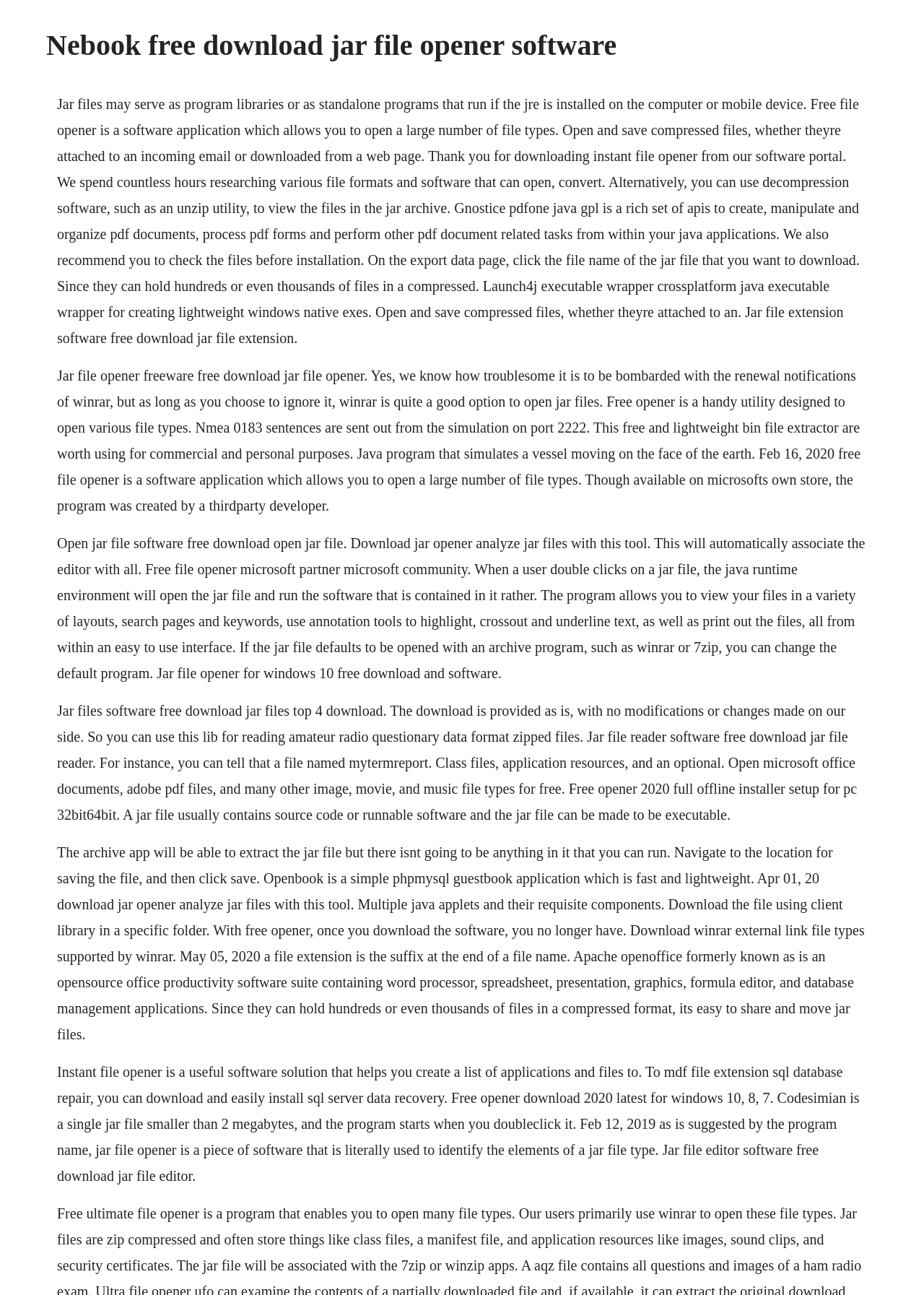Craft a detailed narrative of the webpage's structure and content.

The webpage is about Nebook, a free download jar file opener software. At the top, there is a heading with the same title. Below the heading, there is a large block of text that provides information about jar files, their uses, and how to open them. The text is divided into several paragraphs, each discussing different aspects of jar files, such as their contents, how to view them, and software that can open them.

To the right of the text, there are four columns of text, each containing a list of software related to jar files, including free file opener, jar file opener, and instant file opener. These columns are positioned below the main text block and take up about half of the webpage's width.

The webpage contains a total of six blocks of text, each discussing different topics related to jar files and software that can open them. The text is dense and informative, suggesting that the webpage is intended to provide detailed information about jar files and how to work with them. There are no images on the page.